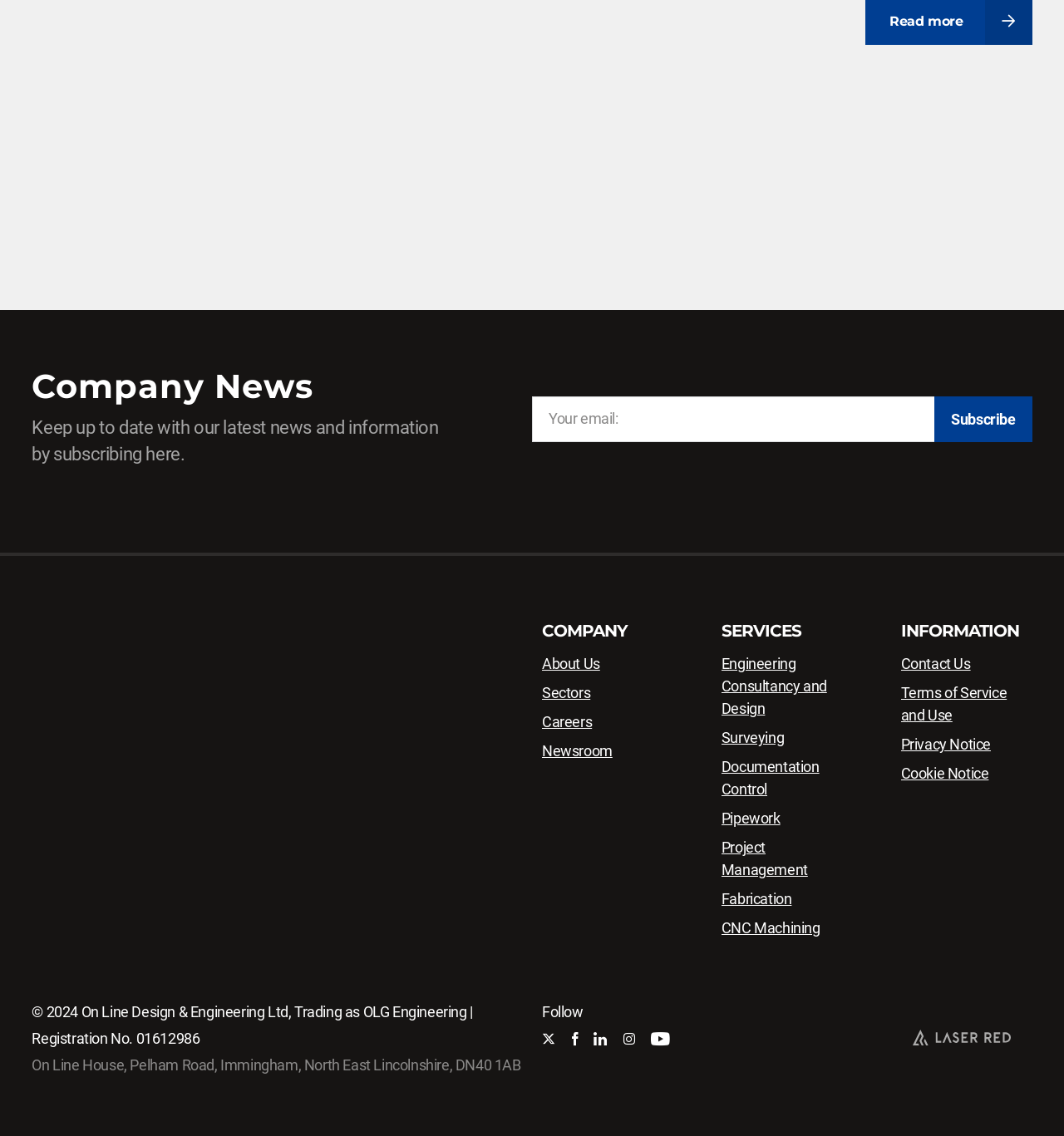What services does the company offer? Refer to the image and provide a one-word or short phrase answer.

Engineering Consultancy and Design, etc.